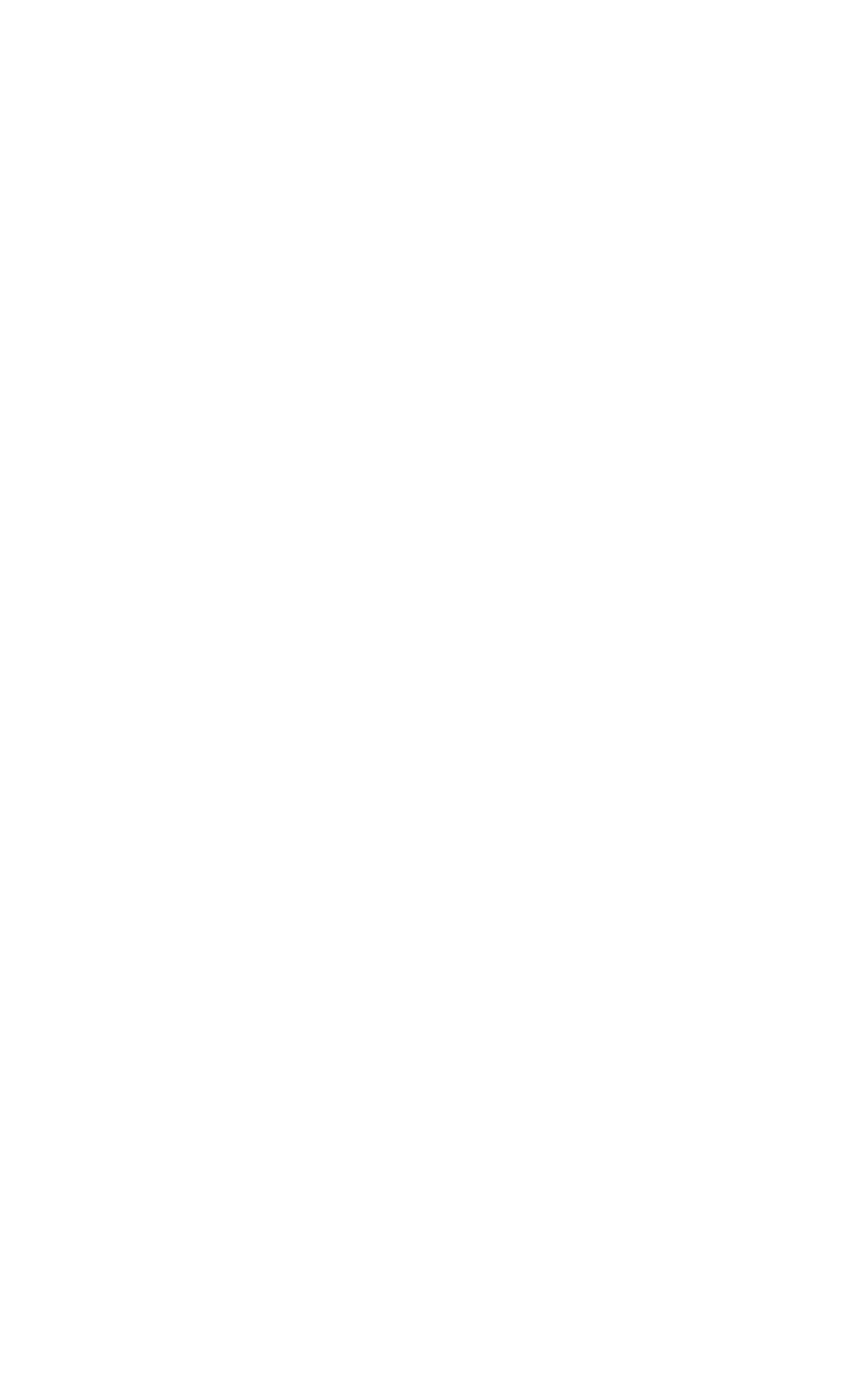What are the subcategories under Guides?
Offer a detailed and full explanation in response to the question.

By examining the subcategories under Guides, I can see that there are five options listed: Buying, Moving, Building, Renting, and Selling. These subcategories are represented by links with corresponding list markers.